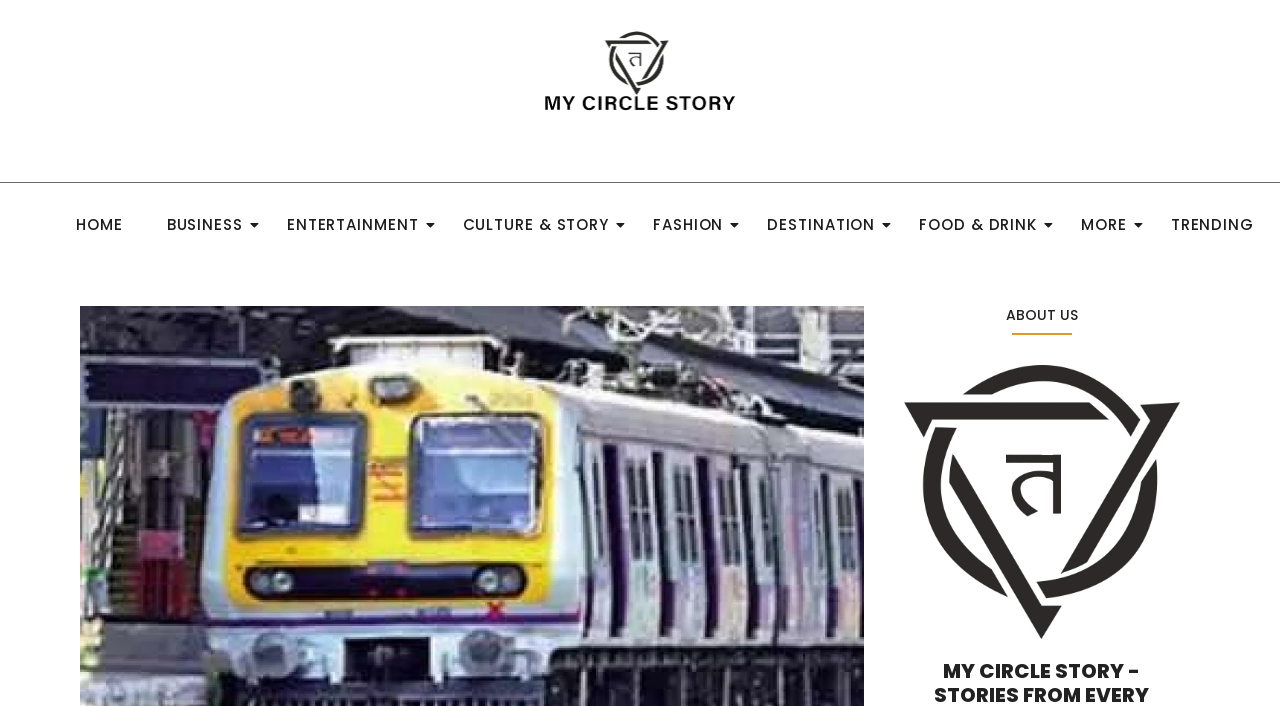Please provide the bounding box coordinates for the element that needs to be clicked to perform the following instruction: "Contact Your Legislator". The coordinates should be given as four float numbers between 0 and 1, i.e., [left, top, right, bottom].

None